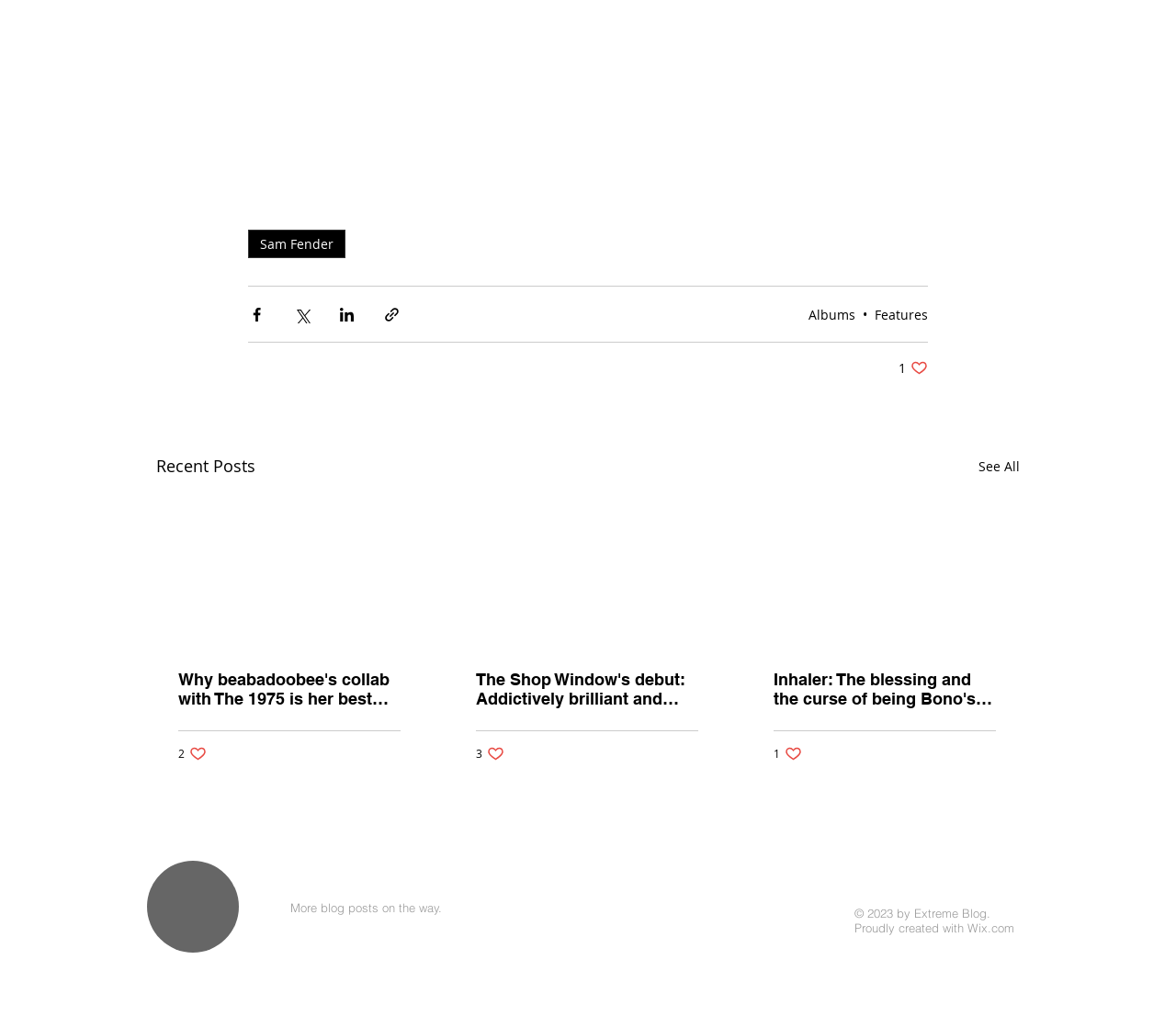From the webpage screenshot, predict the bounding box of the UI element that matches this description: "Sam Fender".

[0.211, 0.226, 0.294, 0.254]